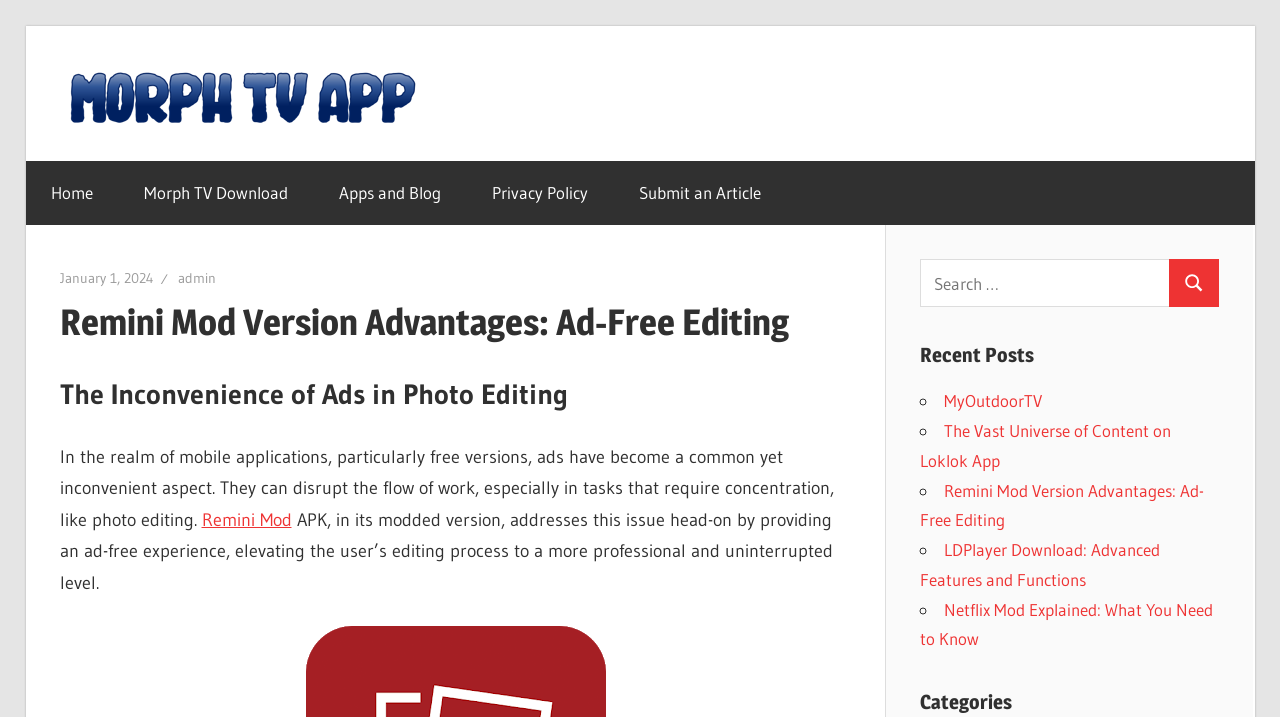Show the bounding box coordinates for the element that needs to be clicked to execute the following instruction: "Search Bulletins". Provide the coordinates in the form of four float numbers between 0 and 1, i.e., [left, top, right, bottom].

None